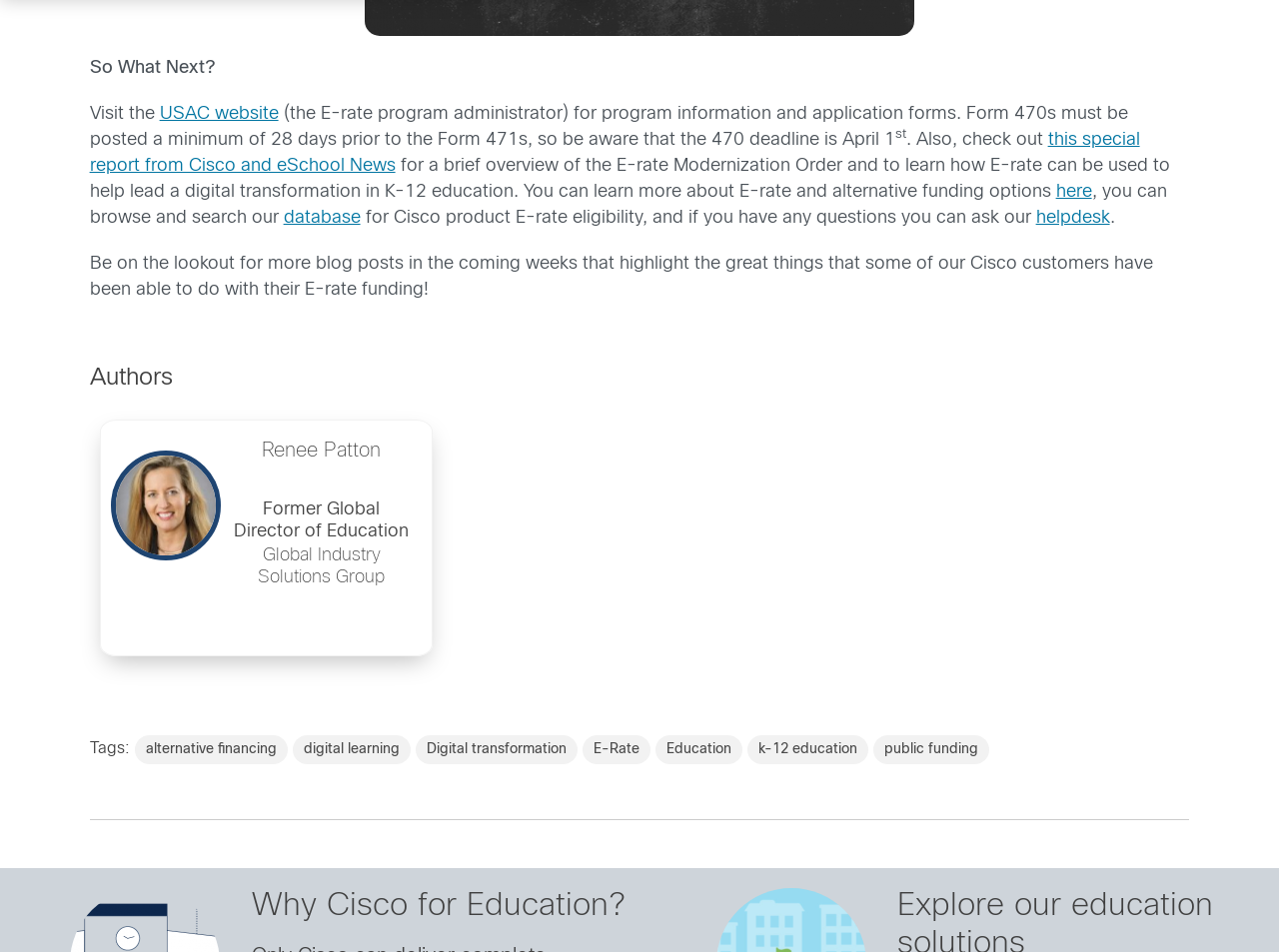Examine the image carefully and respond to the question with a detailed answer: 
What is the topic of the special report from Cisco and eSchool News?

The text mentions 'this special report from Cisco and eSchool News for a brief overview of the E-rate Modernization Order and to learn how E-rate can be used to help lead a digital transformation in K-12 education', which indicates that the topic of the report is the E-rate Modernization Order.